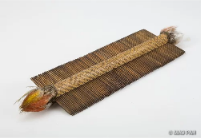Offer a meticulous description of the image.

This image showcases an ornate comb, believed to date back to circa 1828. The comb features a delicately woven handle adorned with colorful embellishments at both ends, enhancing its aesthetic appeal. The intricate craftsmanship highlights the artistic traditions of the period, reflecting both functionality and decorative beauty. This particular comb is part of the exhibition at the Peter the Great Museum of Anthropology and Ethnography (Kunstkamera) RAS, demonstrating the rich cultural heritage represented within the collection. The exhibit invites viewers to appreciate not only the practical use of such artifacts but also their significance as cultural symbols.